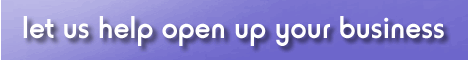Please provide a one-word or phrase answer to the question: 
What is the tone of the message?

Friendly and supportive